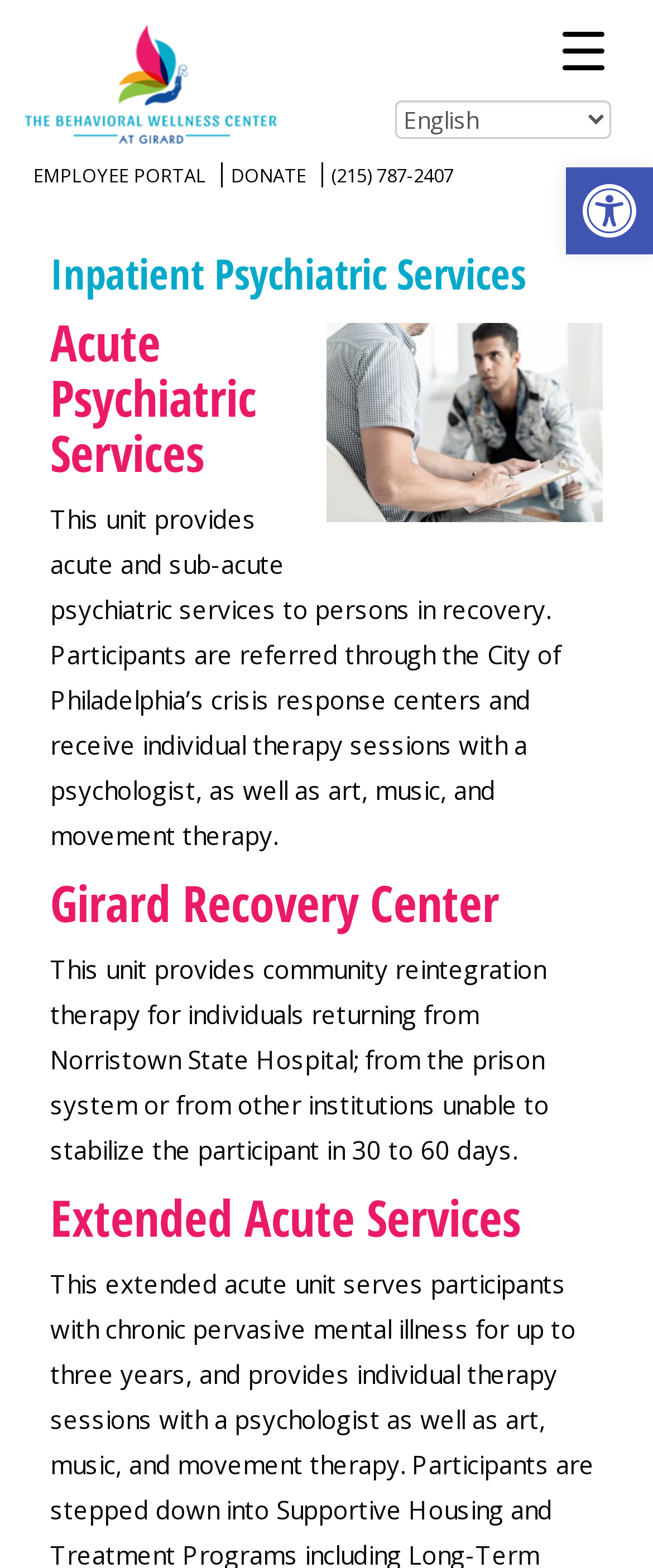What is the purpose of the Extended Acute Services?
Provide a well-explained and detailed answer to the question.

This answer can be obtained by reading the heading element with the text 'Extended Acute Services', but there is no description provided about its purpose.